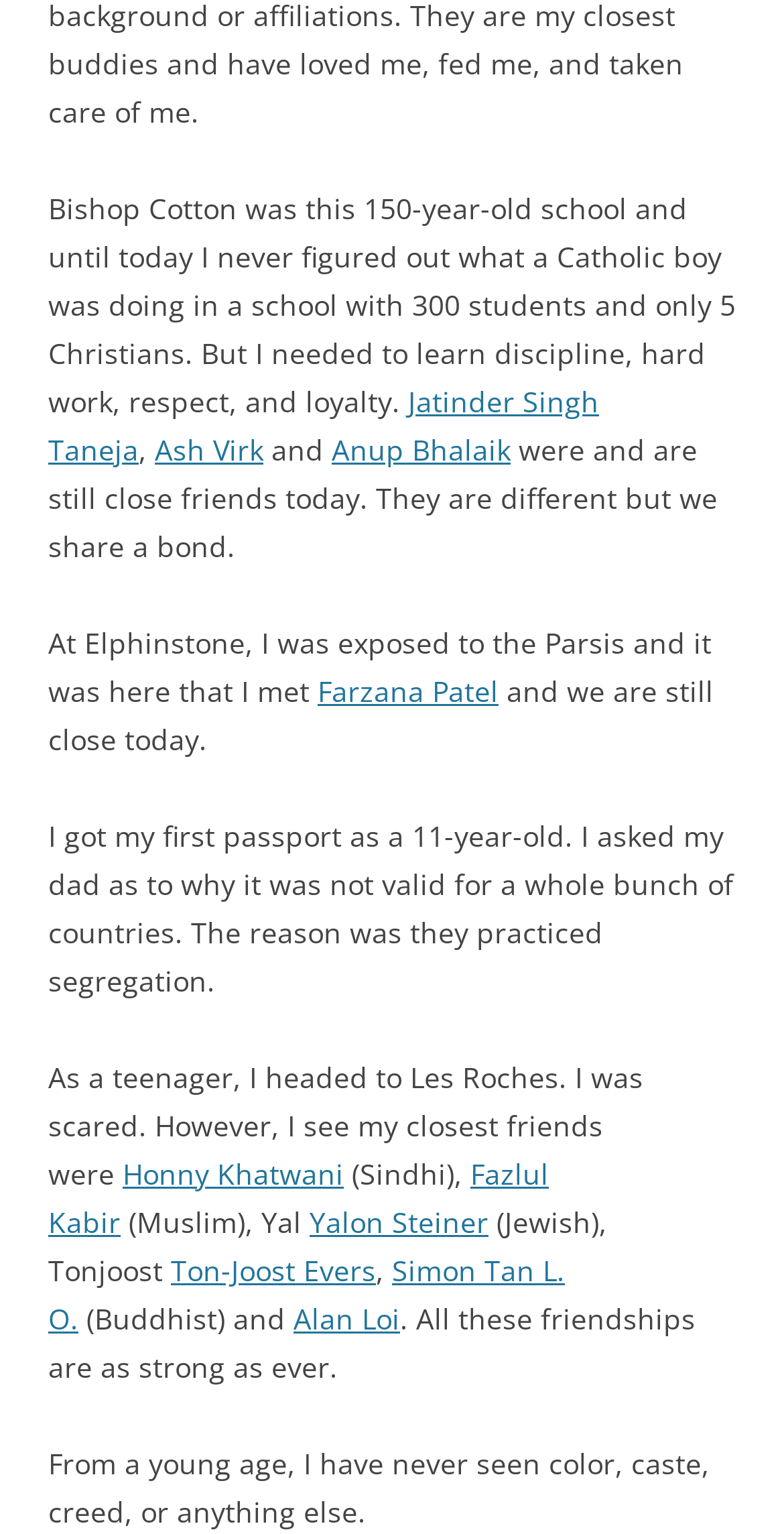Please determine the bounding box coordinates of the element's region to click for the following instruction: "Visit Ash Virk's page".

[0.197, 0.28, 0.336, 0.305]